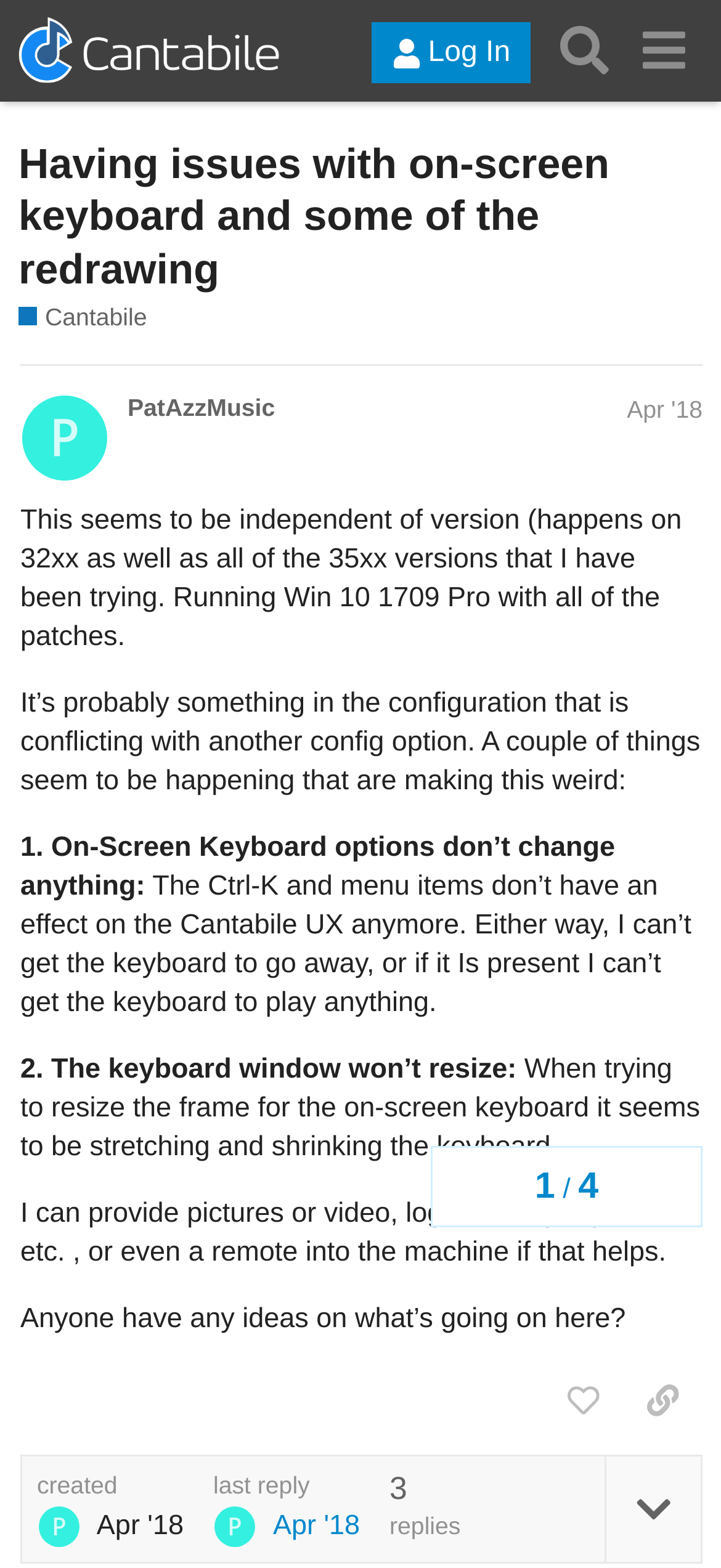Write an exhaustive caption that covers the webpage's main aspects.

This webpage appears to be a discussion forum post on the Cantabile Community website. At the top, there is a header section with a link to the Cantabile Community and a button to log in. Next to the log in button, there are two more buttons: a search button and a menu button.

Below the header section, there is a heading that reads "Having issues with on-screen keyboard and some of the redrawing." This heading is followed by a link to the same topic and a brief description of the discussion, which is about issues with the on-screen keyboard and redrawing in Cantabile.

The main content of the post is a long text written by the user PatAzzMusic, dated April 14, 2018. The text describes the issues the user is experiencing with the on-screen keyboard and redrawing in Cantabile, including the fact that the on-screen keyboard options don't change anything, the keyboard window won't resize, and the user is unable to get the keyboard to play anything. The user offers to provide pictures, video, log files, registry info, or even remote access to the machine to help troubleshoot the issue.

At the bottom of the post, there are several buttons, including a "like this post" button, a "copy a link to this post to clipboard" button, and a button with an image. There is also a section that shows the post's creation date and time, as well as the date and time of the last reply.

On the right side of the post, there is a navigation section that shows the topic's progress, with headings and static text indicating the number of replies and the dates of the posts.